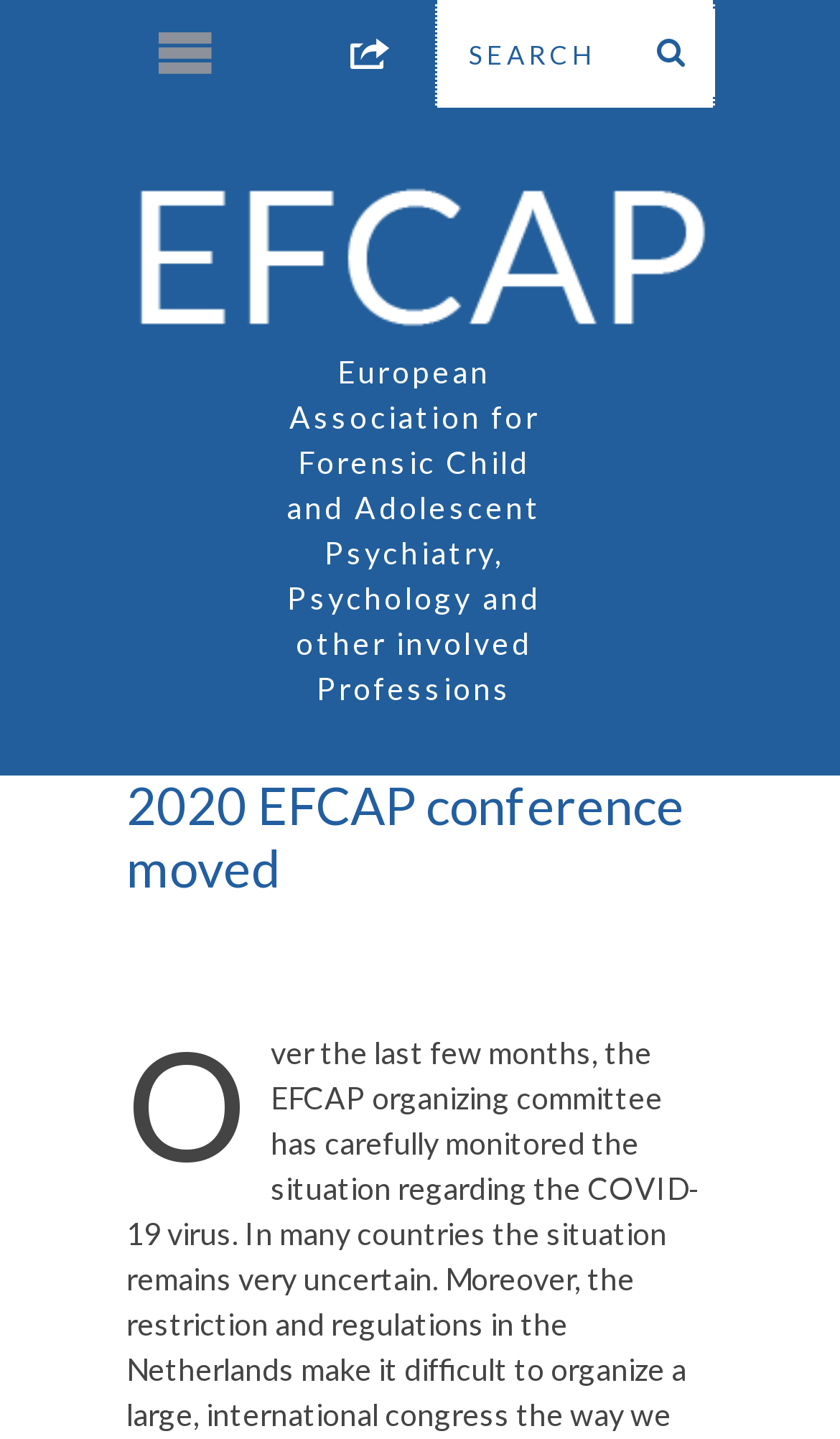Provide a one-word or one-phrase answer to the question:
How many links are there at the top of the webpage?

Three